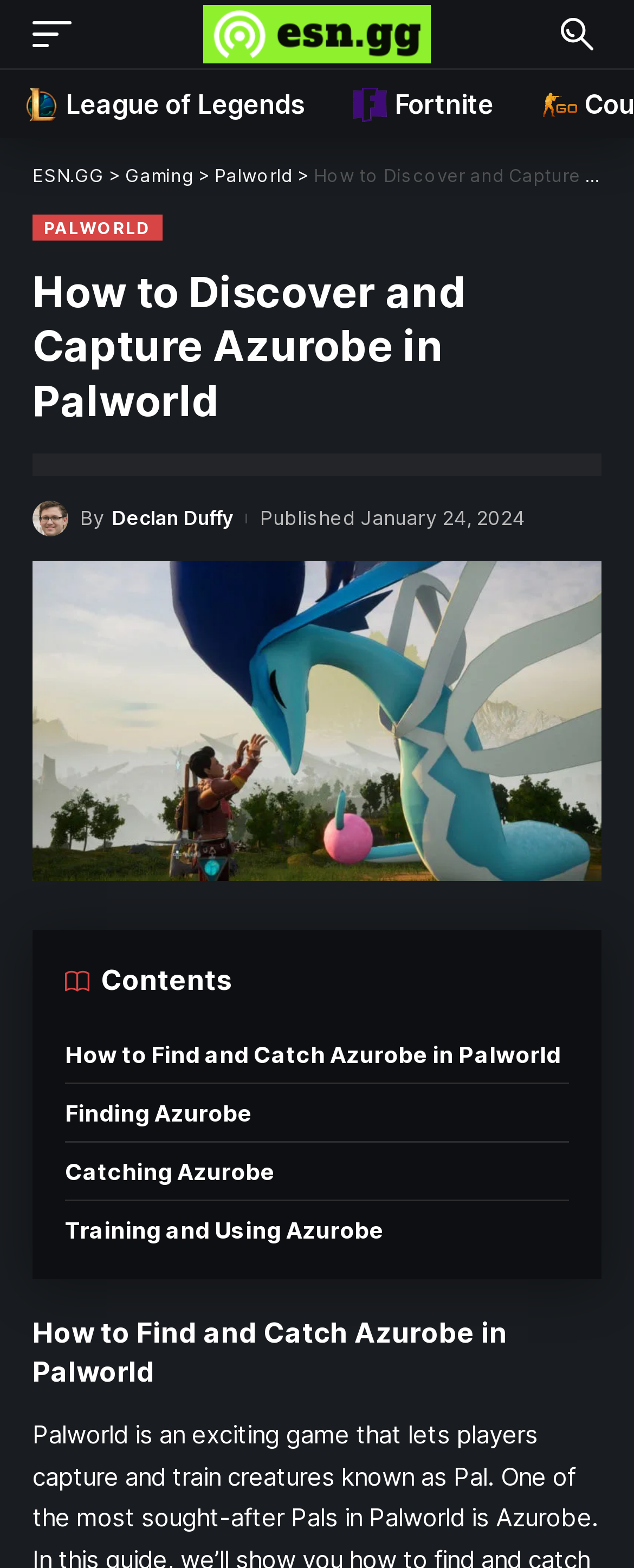Show the bounding box coordinates for the element that needs to be clicked to execute the following instruction: "Check the contents of the article". Provide the coordinates in the form of four float numbers between 0 and 1, i.e., [left, top, right, bottom].

[0.159, 0.615, 0.367, 0.635]